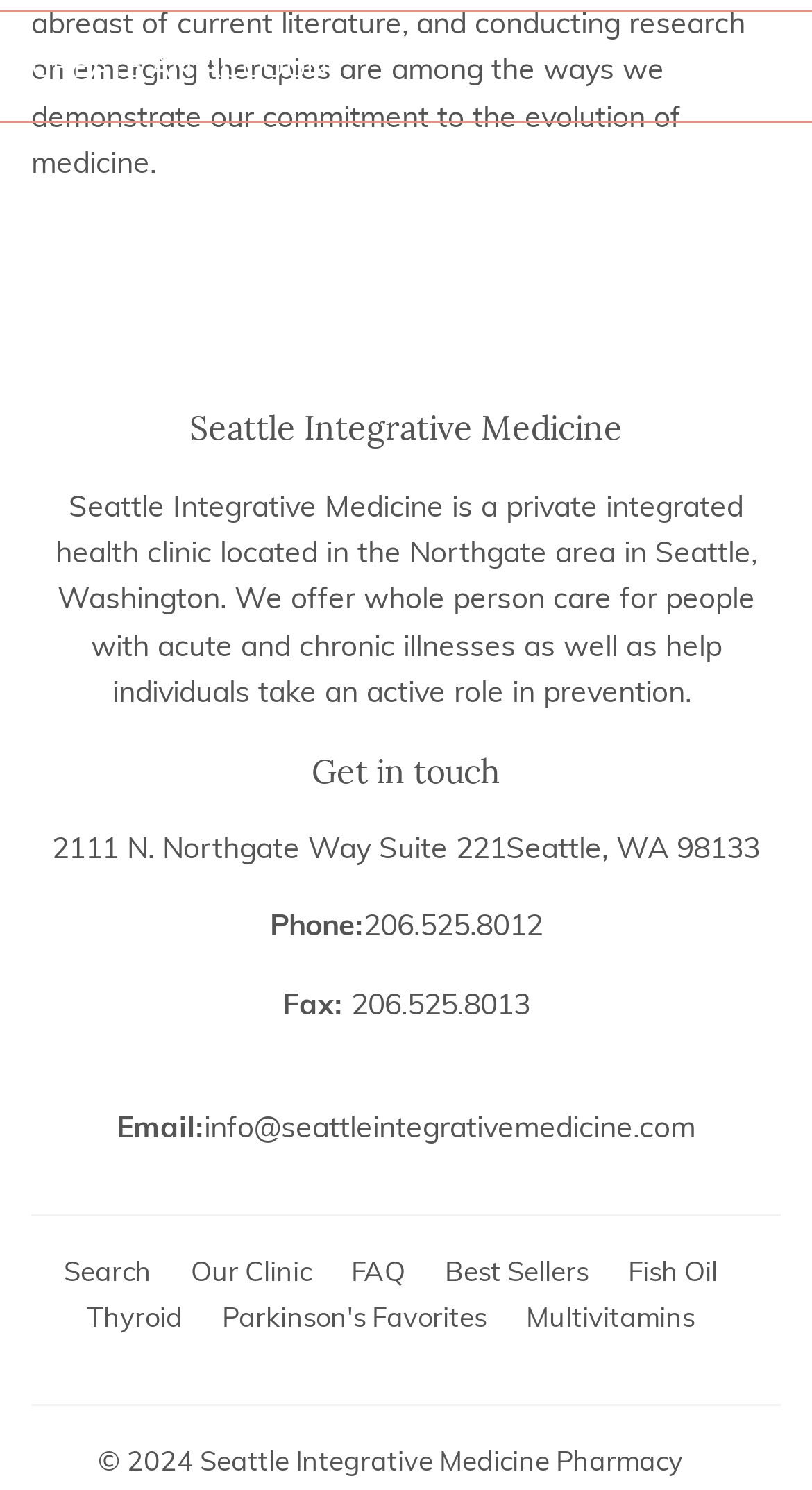Locate the bounding box for the described UI element: "206.525.8012". Ensure the coordinates are four float numbers between 0 and 1, formatted as [left, top, right, bottom].

[0.447, 0.608, 0.668, 0.634]